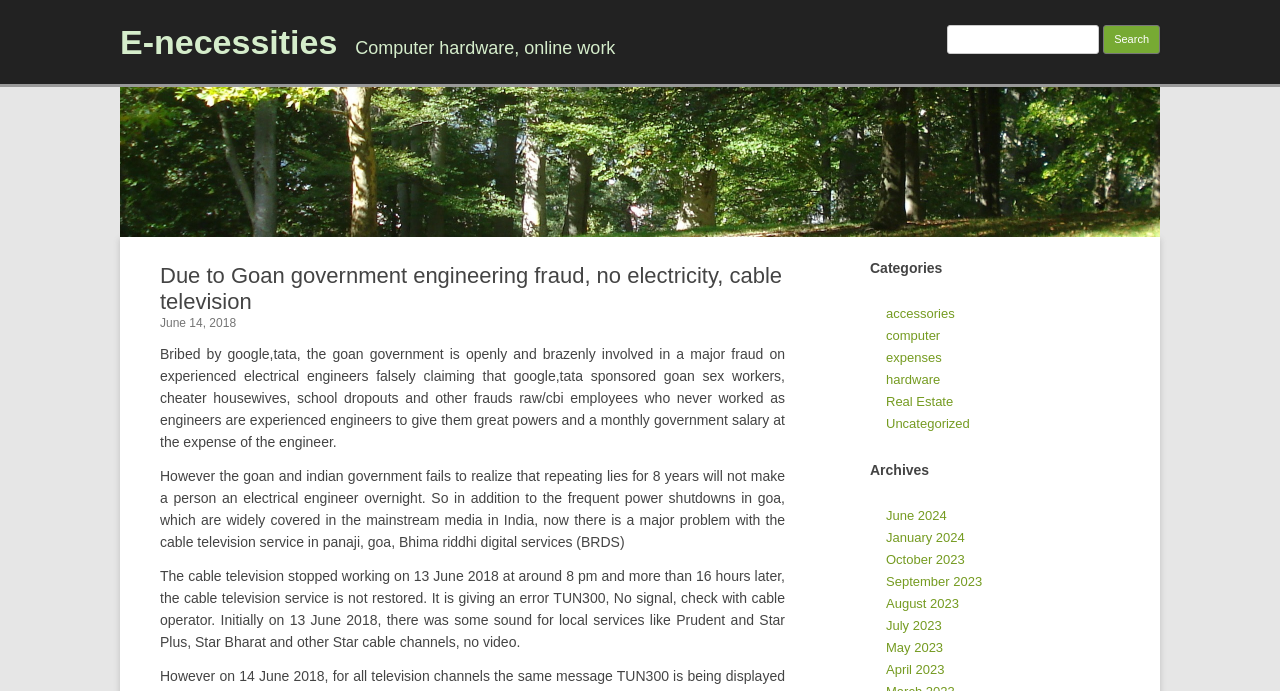Can you find the bounding box coordinates of the area I should click to execute the following instruction: "Browse accessories"?

[0.692, 0.443, 0.746, 0.465]